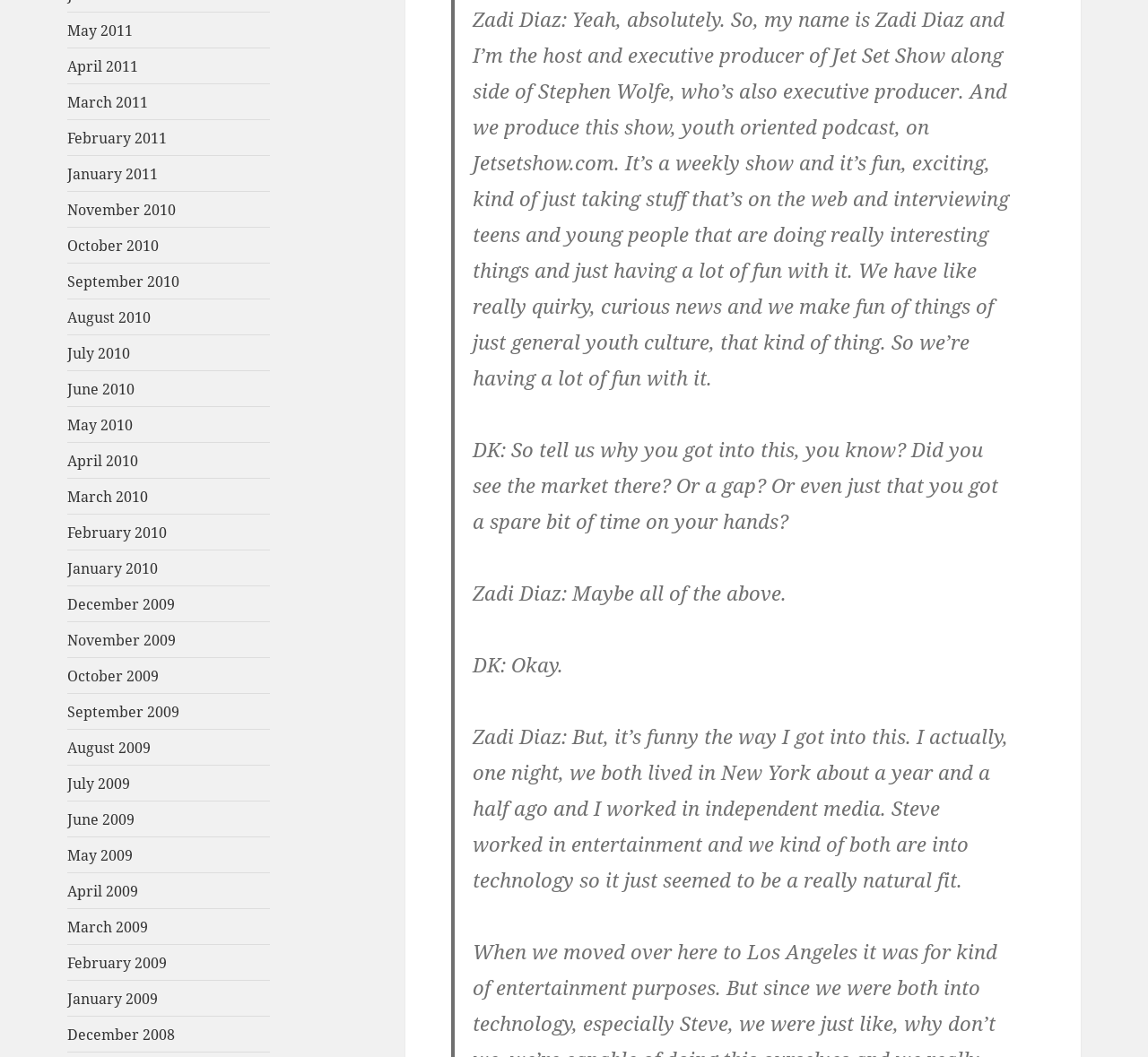Determine the bounding box coordinates of the clickable element to complete this instruction: "Click on 'Jetsetshow.com'". Provide the coordinates in the format of four float numbers between 0 and 1, [left, top, right, bottom].

[0.412, 0.005, 0.494, 0.031]